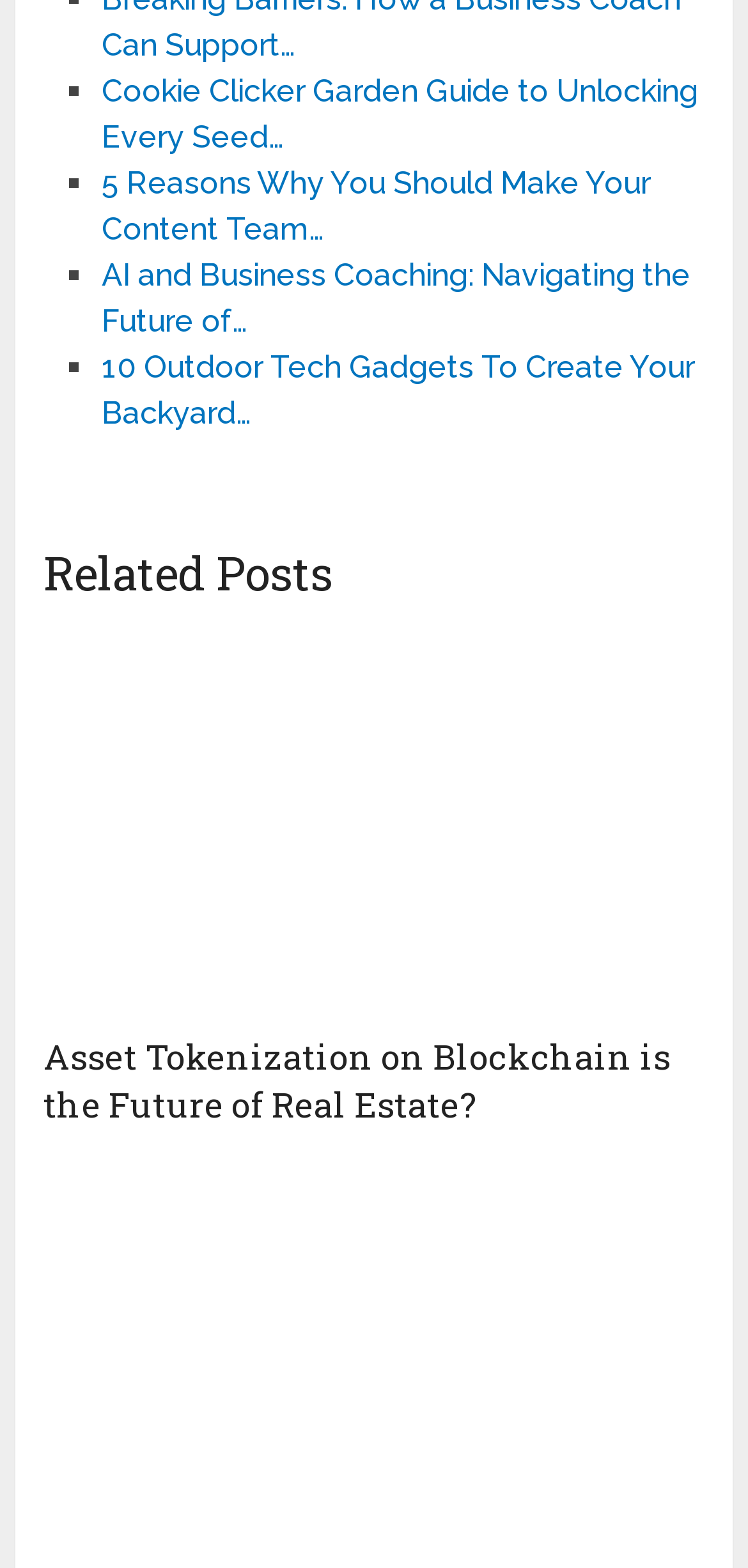What is the purpose of the '■' symbols on the page?
By examining the image, provide a one-word or phrase answer.

List markers